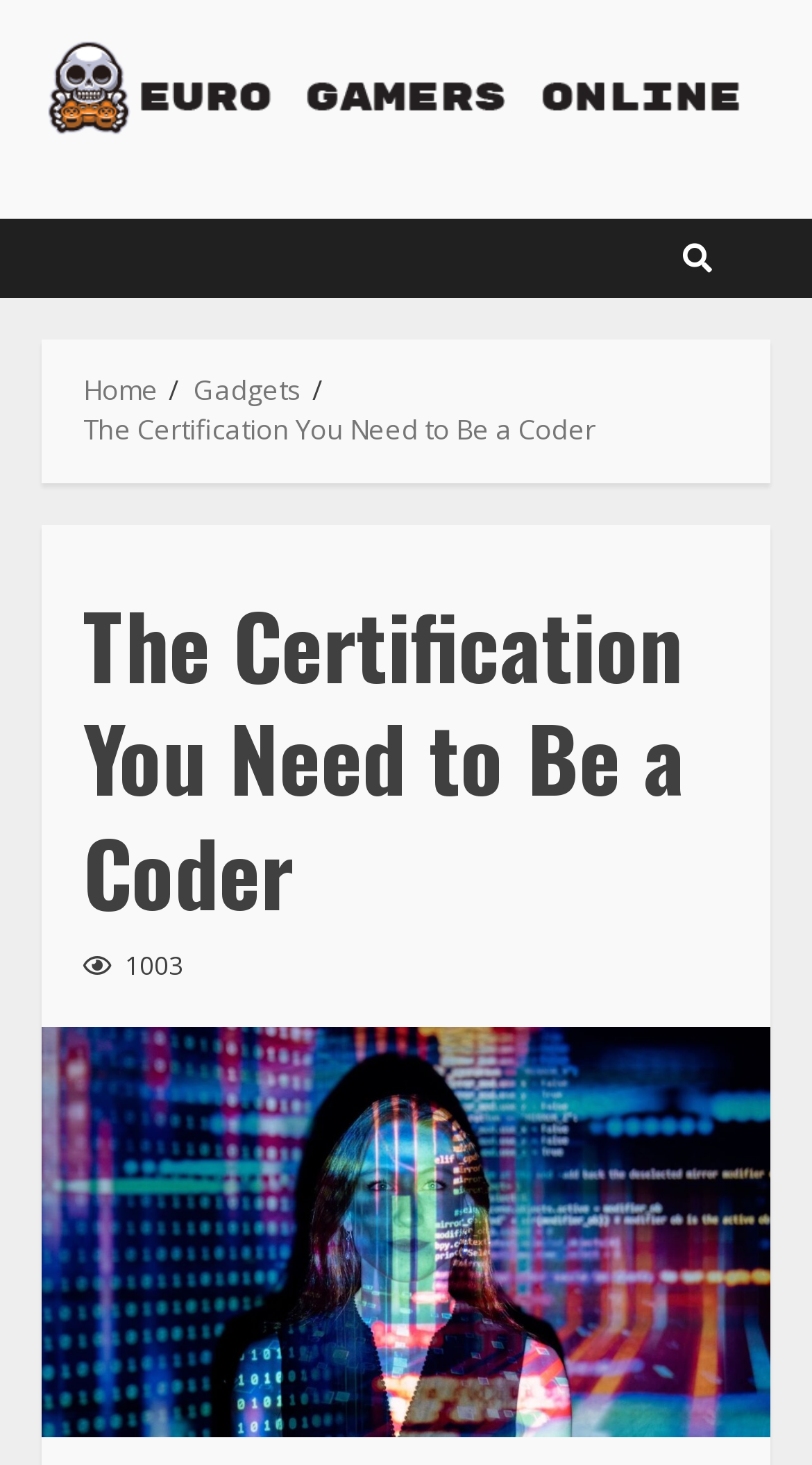Is there a search function on the webpage?
Look at the screenshot and provide an in-depth answer.

After carefully examining the webpage, I did not find any search bar or search function that allows users to search for specific content on the website. The navigation is limited to the breadcrumbs and the links in the main content.